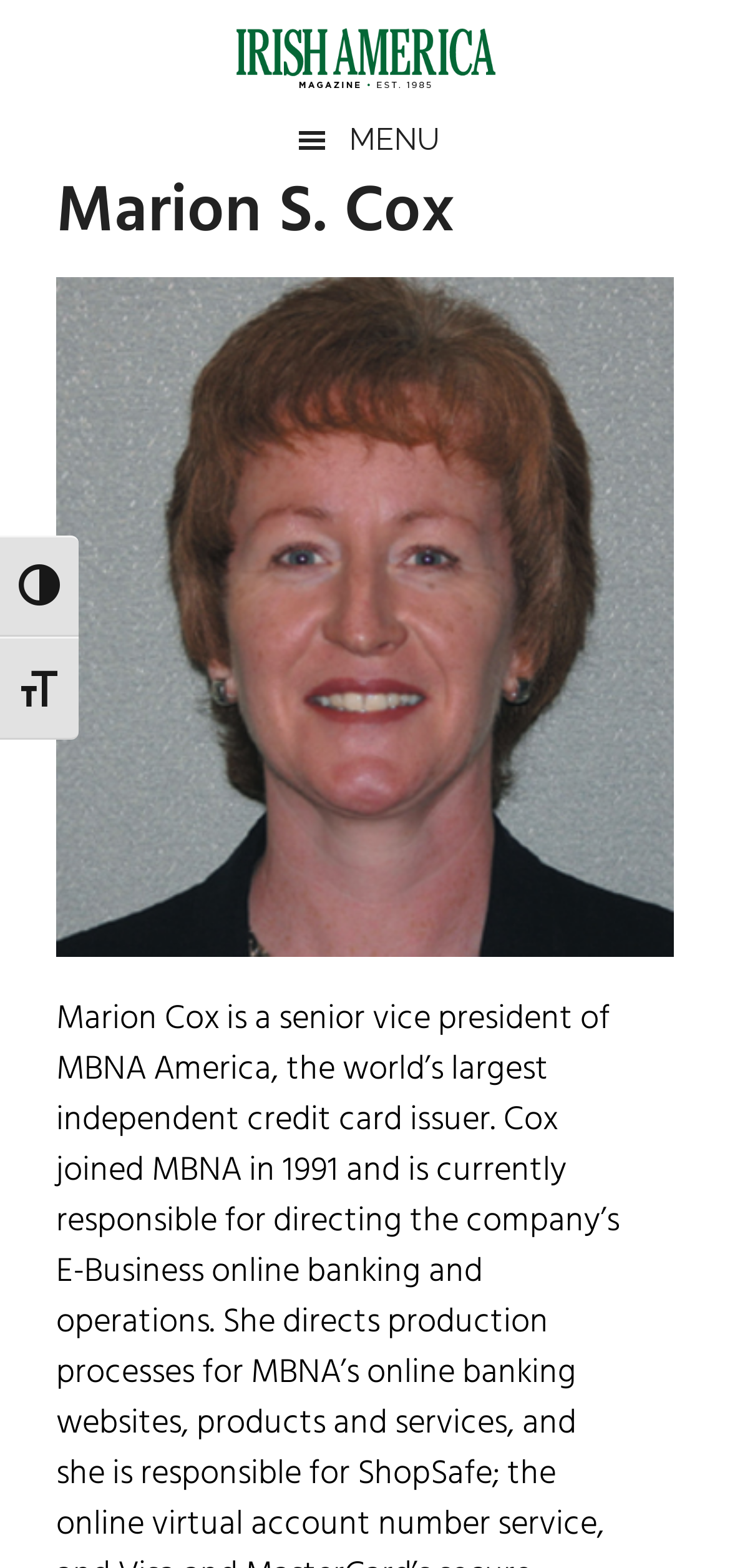What is the name of the organization associated with this webpage?
Using the visual information, respond with a single word or phrase.

Irish America